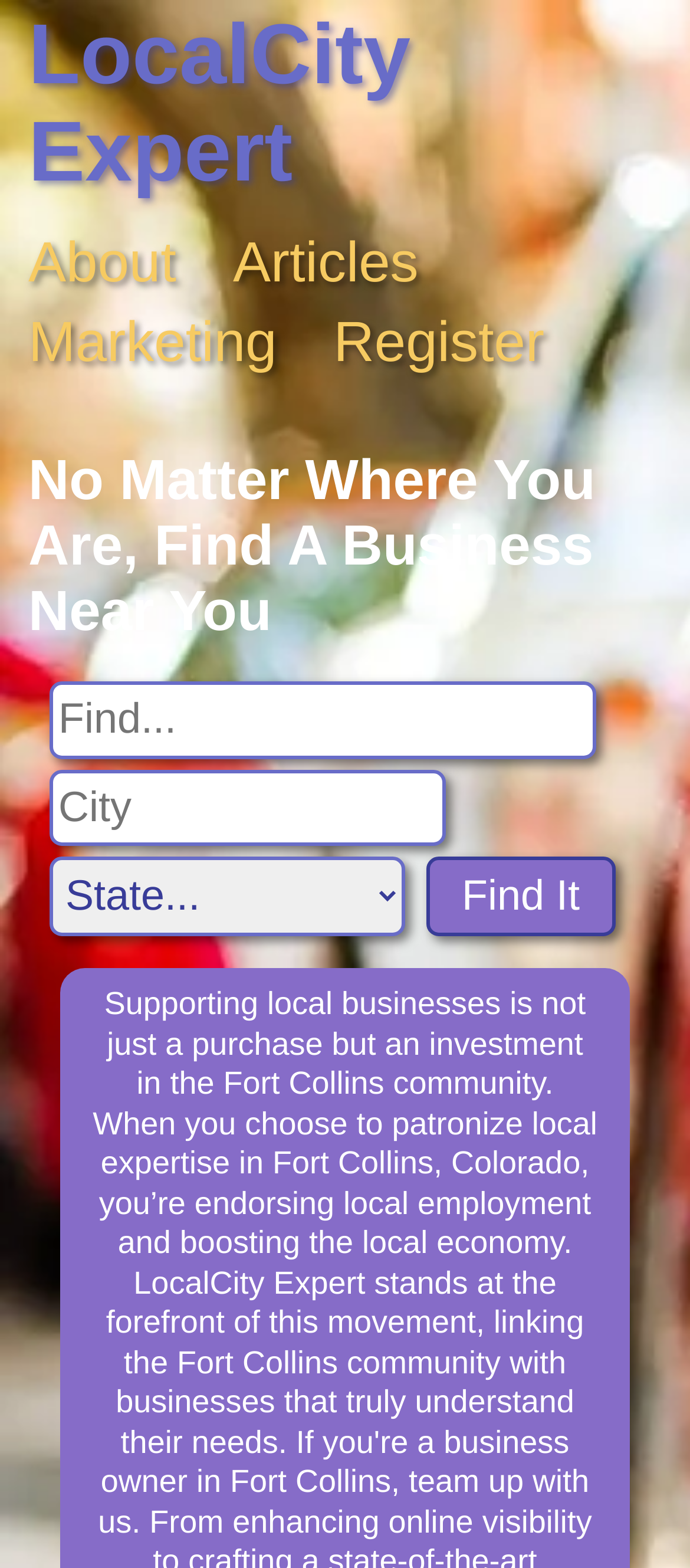Identify the bounding box for the UI element described as: "Articles". The coordinates should be four float numbers between 0 and 1, i.e., [left, top, right, bottom].

[0.338, 0.147, 0.606, 0.189]